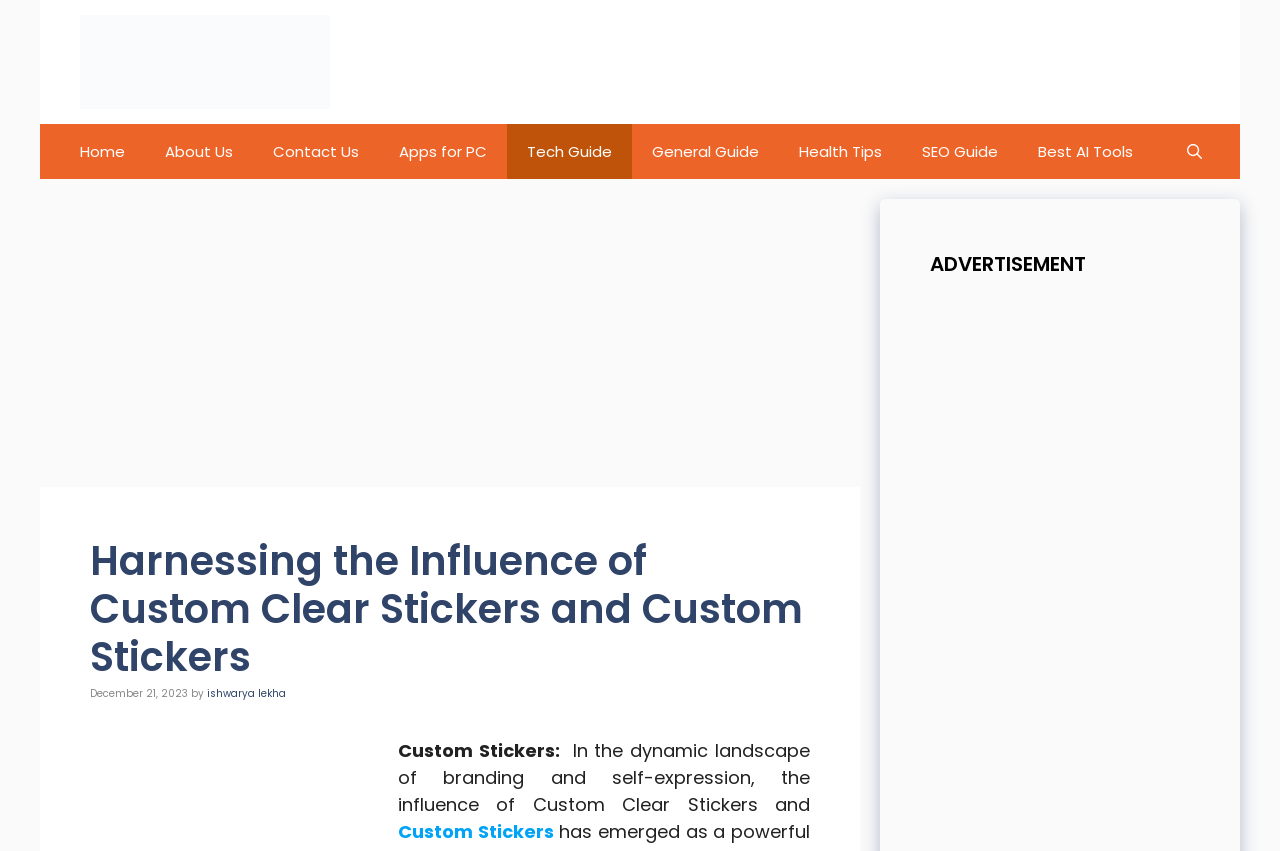Who is the author of the article?
Observe the image and answer the question with a one-word or short phrase response.

ishwarya lekha